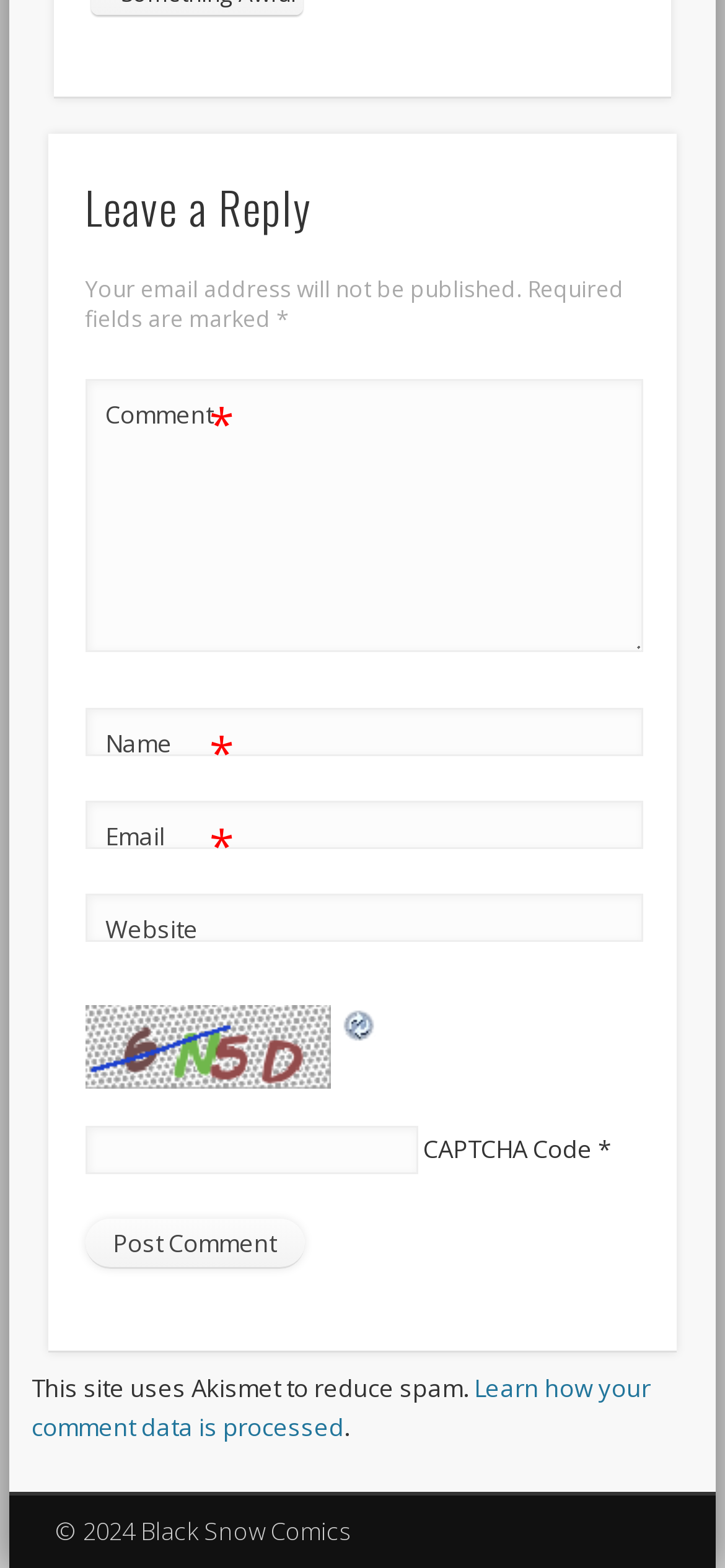Specify the bounding box coordinates of the area to click in order to execute this command: 'Enter a comment'. The coordinates should consist of four float numbers ranging from 0 to 1, and should be formatted as [left, top, right, bottom].

[0.117, 0.242, 0.888, 0.416]